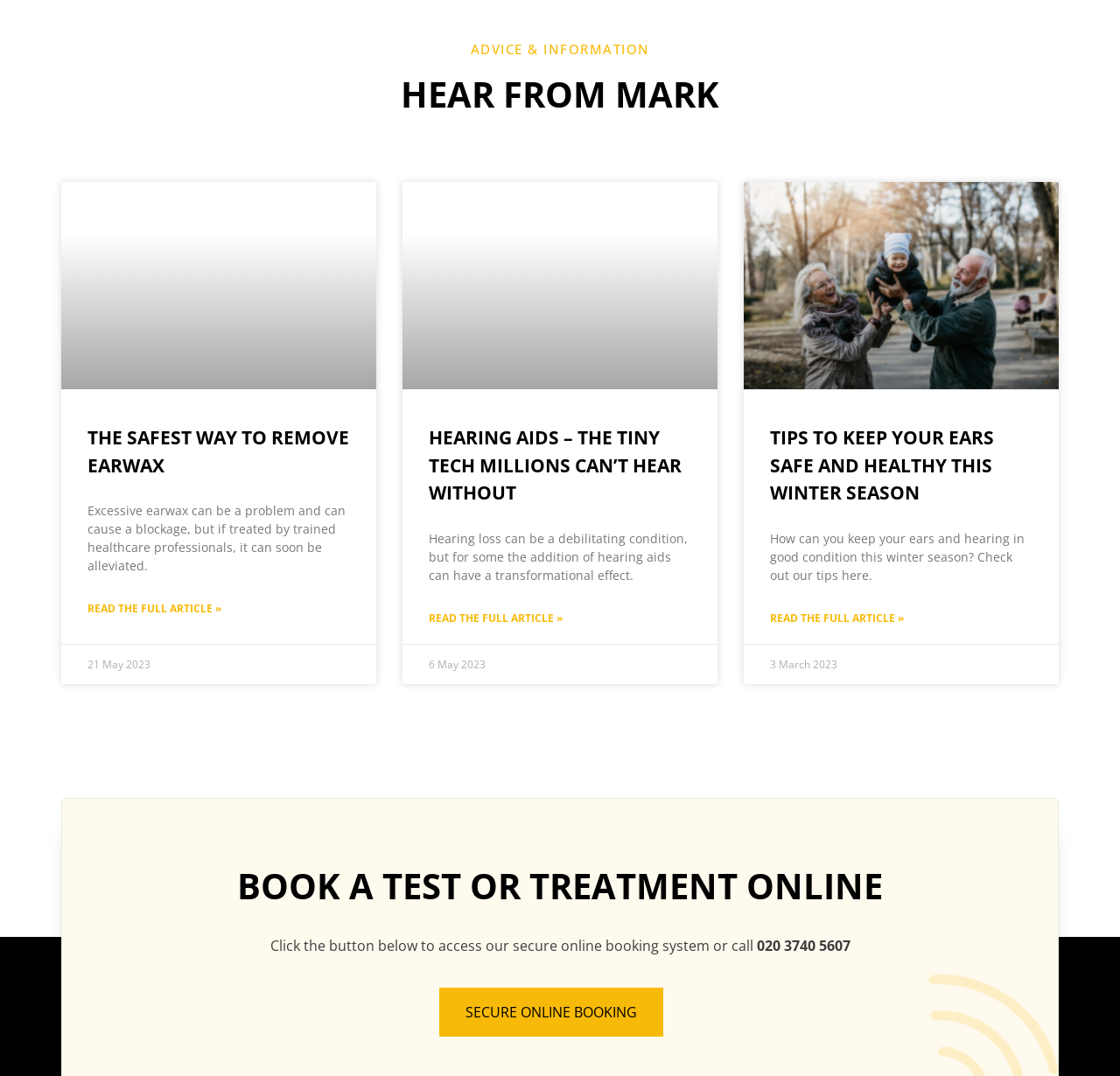Identify the bounding box coordinates of the element that should be clicked to fulfill this task: "Read more about Excess earwax can happy to anyone, some people experience blockages more often". The coordinates should be provided as four float numbers between 0 and 1, i.e., [left, top, right, bottom].

[0.055, 0.169, 0.336, 0.362]